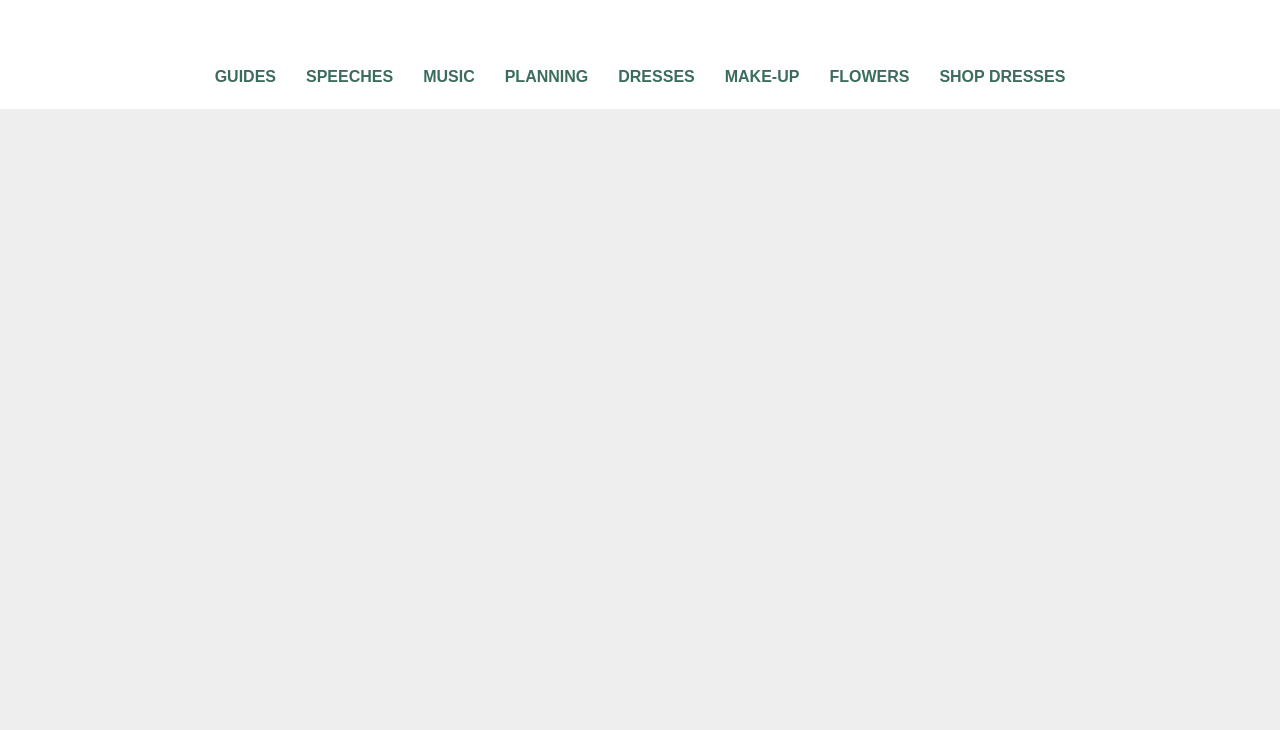Please identify the bounding box coordinates of the clickable area that will allow you to execute the instruction: "Explore WEDDING FLOWERS".

[0.403, 0.661, 0.497, 0.686]